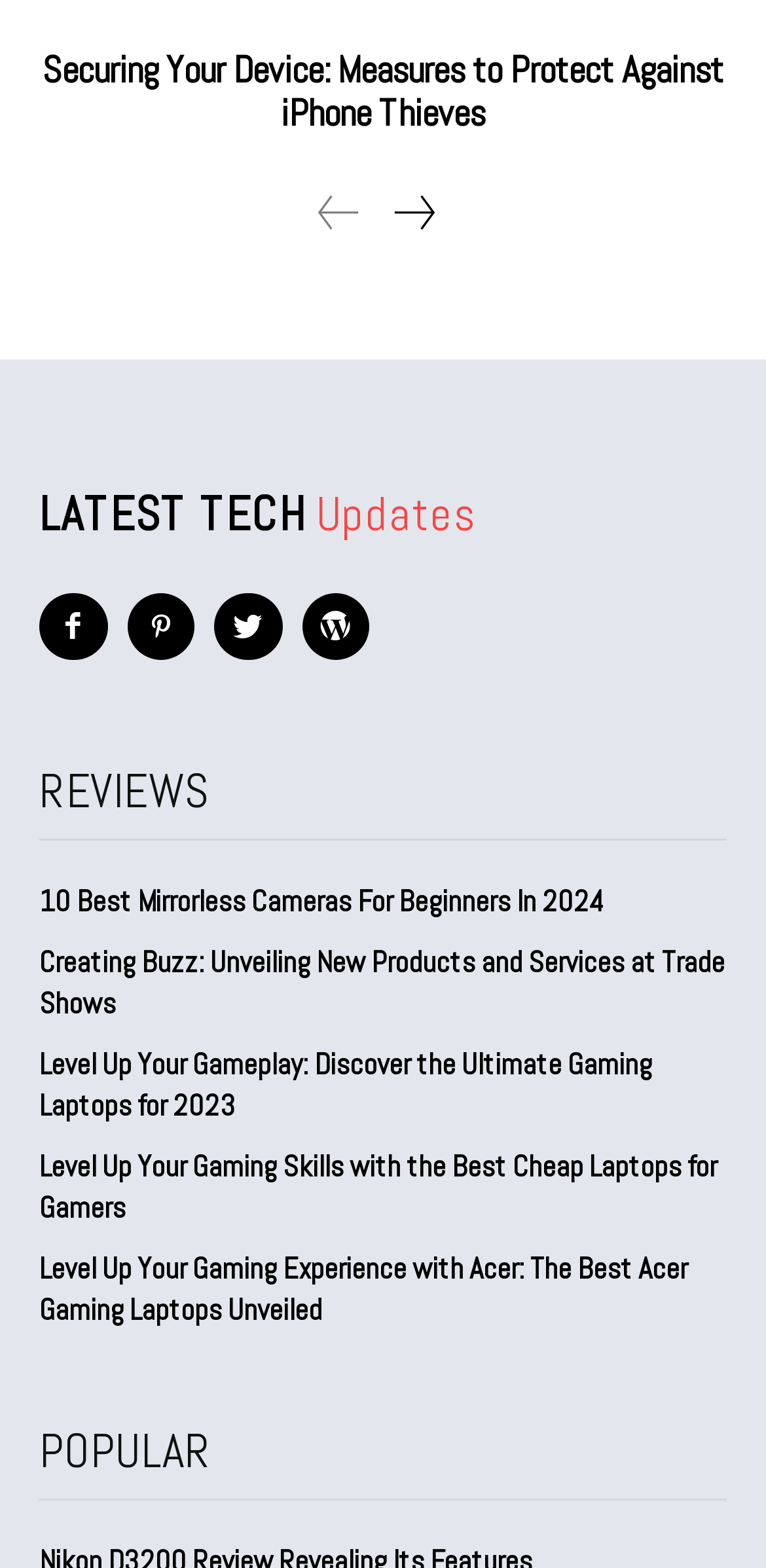Identify the bounding box coordinates necessary to click and complete the given instruction: "go to previous page".

[0.404, 0.117, 0.481, 0.154]